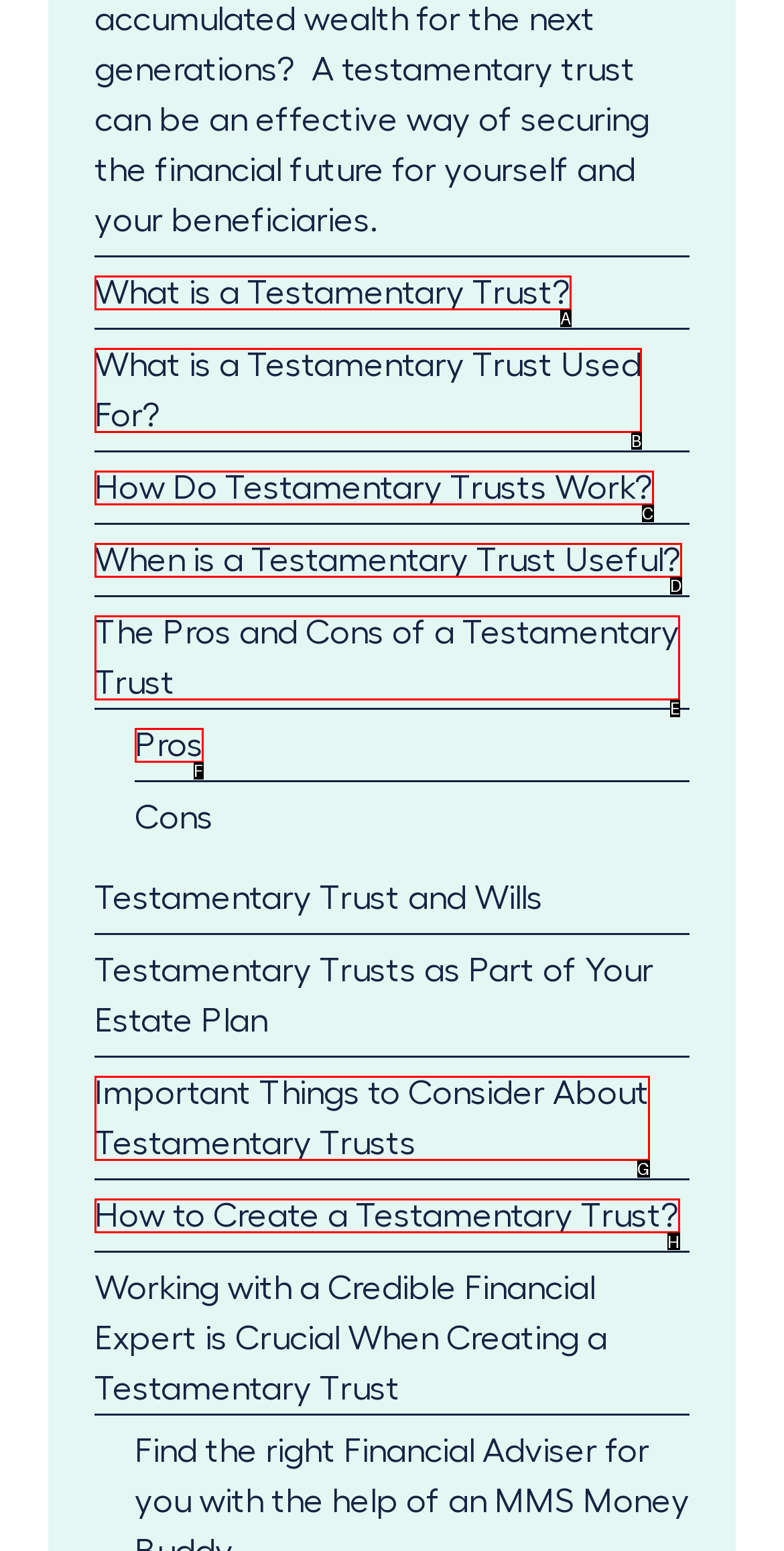Select the right option to accomplish this task: Explore Remnant Watchmen: Navigating Prophecy and the Lukewarm Church. Reply with the letter corresponding to the correct UI element.

None